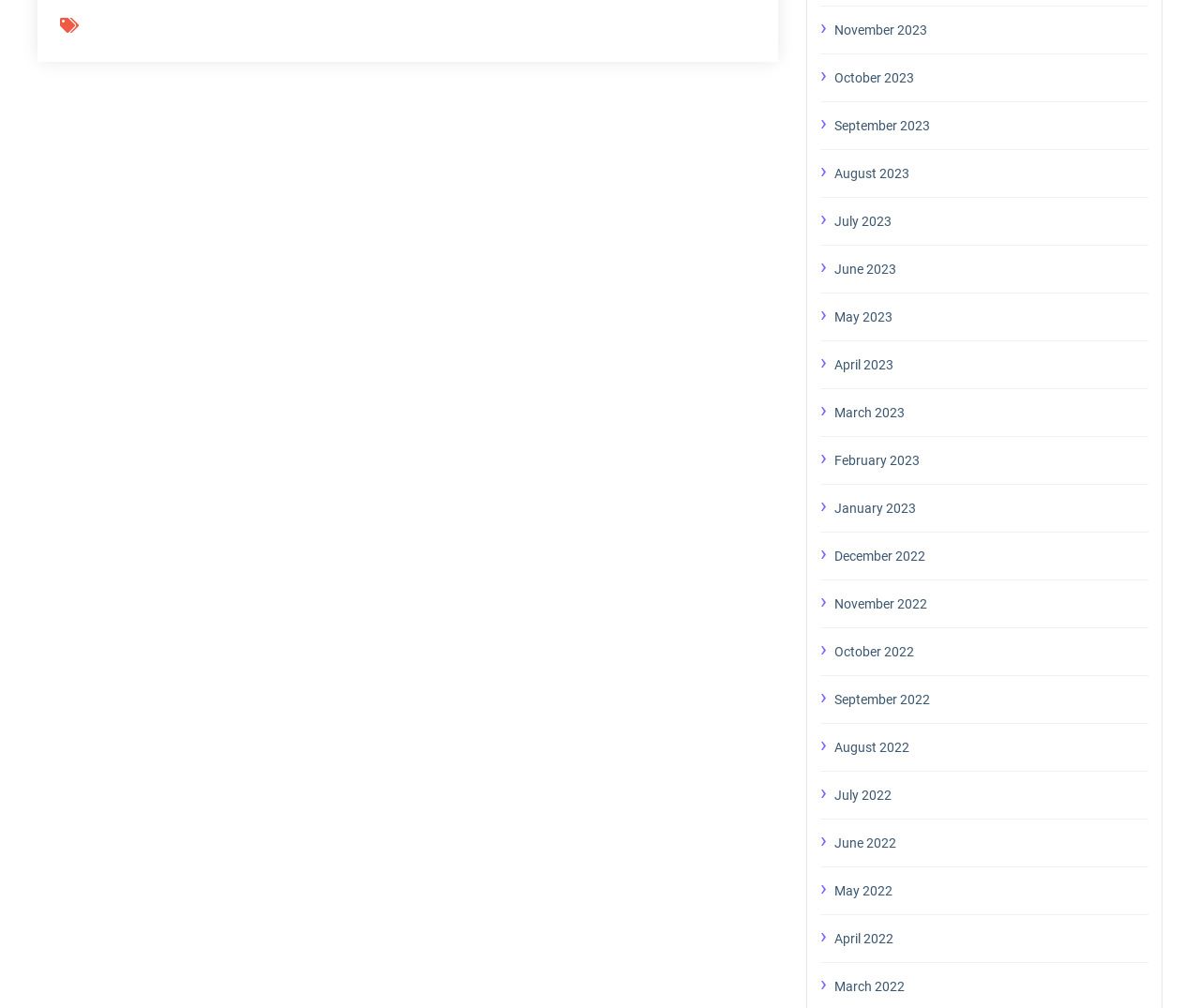Please predict the bounding box coordinates of the element's region where a click is necessary to complete the following instruction: "View January 2023". The coordinates should be represented by four float numbers between 0 and 1, i.e., [left, top, right, bottom].

[0.695, 0.492, 0.957, 0.516]